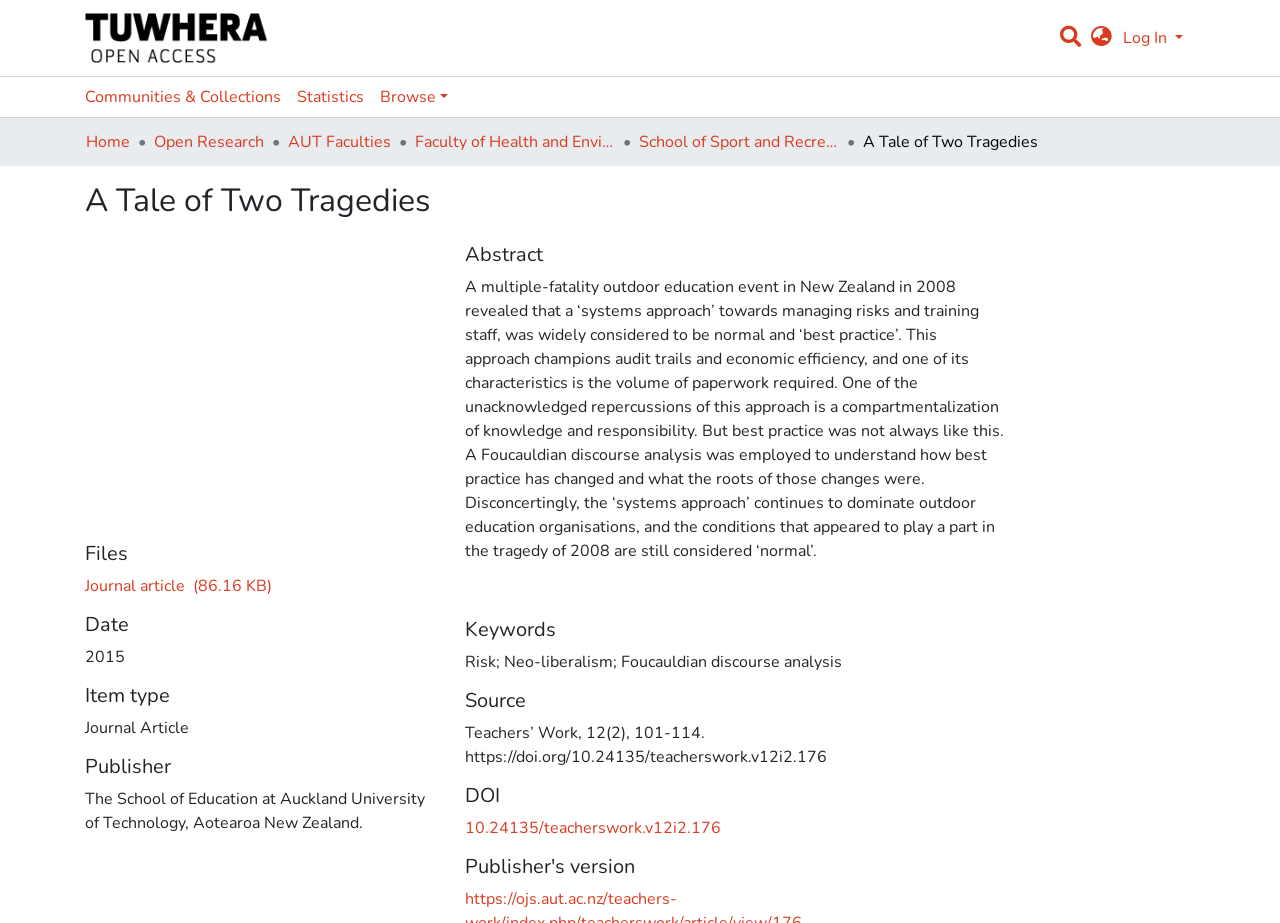Show the bounding box coordinates for the HTML element as described: "Statistics".

[0.226, 0.083, 0.291, 0.127]